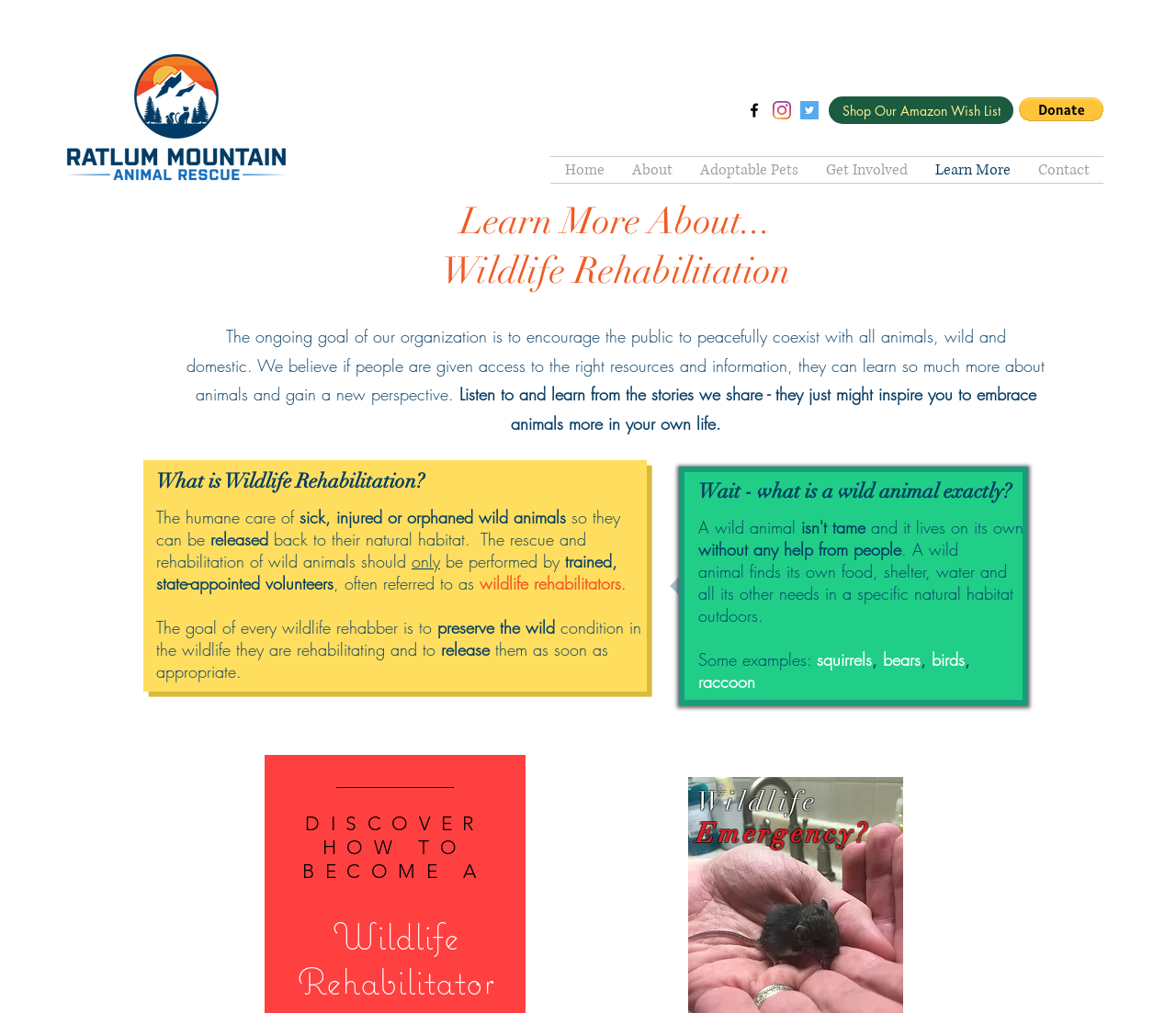From the screenshot, find the bounding box of the UI element matching this description: "Shop Our Amazon Wish List". Supply the bounding box coordinates in the form [left, top, right, bottom], each a float between 0 and 1.

[0.705, 0.095, 0.862, 0.122]